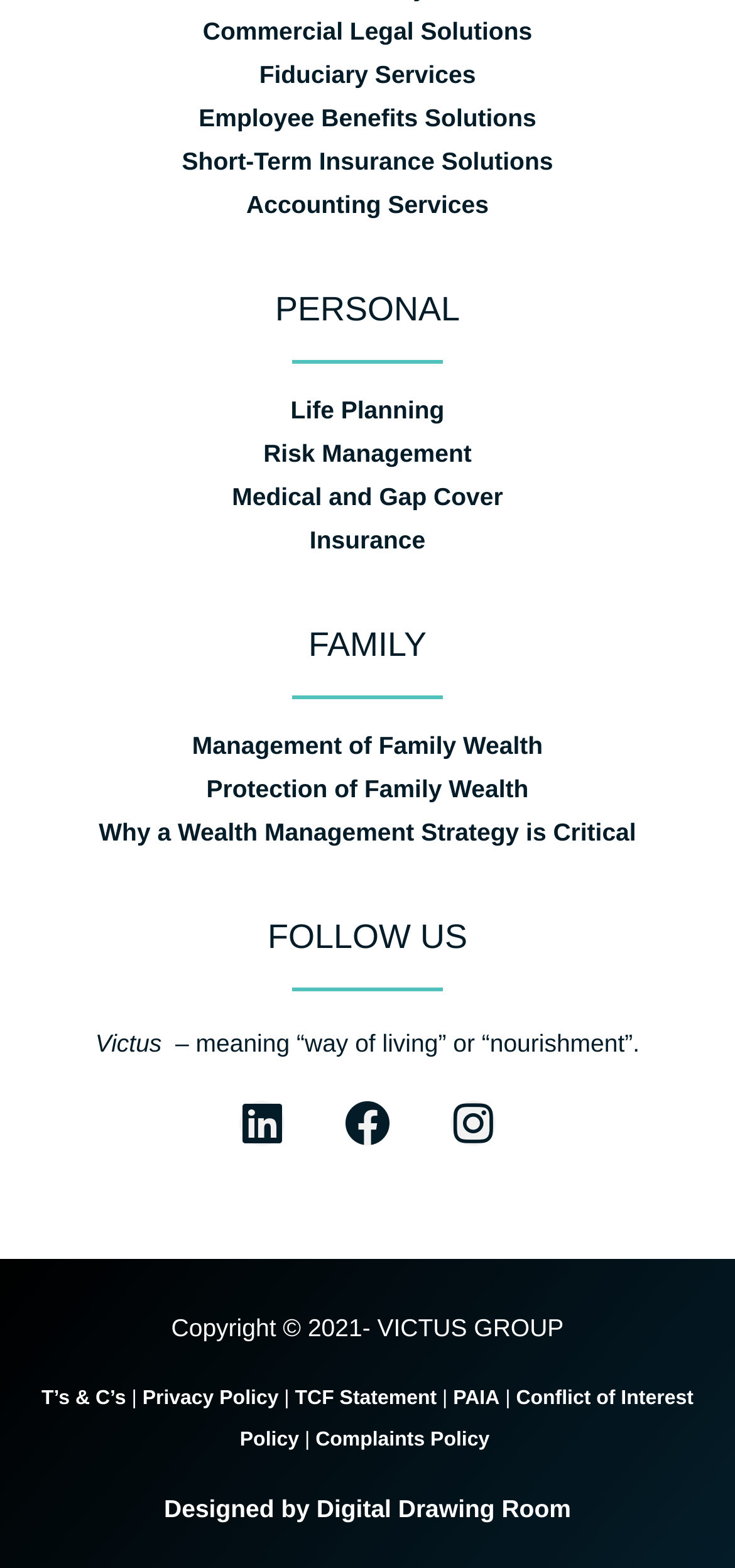What is the name of the company?
Look at the screenshot and respond with a single word or phrase.

Victus